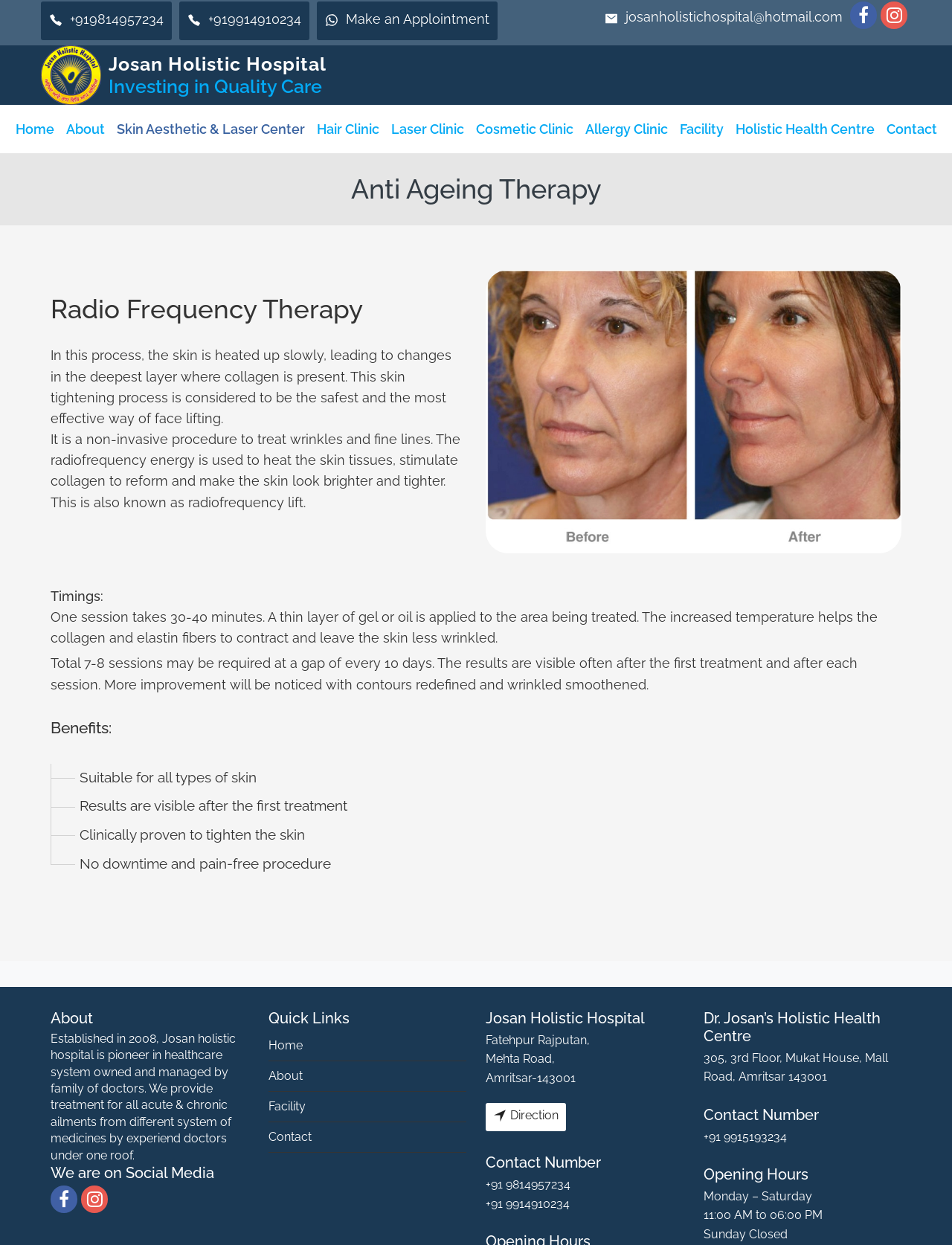Produce an elaborate caption capturing the essence of the webpage.

The webpage is about Josan Holistic Hospital, an anti-aging therapy center. At the top, there are several links and images, including a logo, phone numbers, and social media links. Below these, there is a navigation menu with links to different sections of the website, such as Home, About, Skin Aesthetic & Laser Center, and Contact.

The main content of the webpage is divided into two sections. The left section has a heading "Anti Ageing Therapy" and describes the Radio Frequency Therapy process, which is a non-invasive procedure to treat wrinkles and fine lines. The text explains the process, its benefits, and the expected results. There is also a figure or image related to the therapy.

The right section has several headings, including "About", "We are on Social Media", "Quick Links", and "Josan Holistic Hospital". The "About" section provides a brief description of the hospital, which was established in 2008. The "We are on Social Media" section has links to the hospital's Facebook and Instagram pages. The "Quick Links" section has links to the Home, About, Facility, and Contact pages. The "Josan Holistic Hospital" section provides the hospital's address and contact information.

At the bottom of the page, there are additional sections, including "Dr. Josan’s Holistic Health Centre" with its address and contact information, "Contact Number" with phone numbers, "Opening Hours" with the hospital's operating hours, and a "Scroll to top of the page" link.